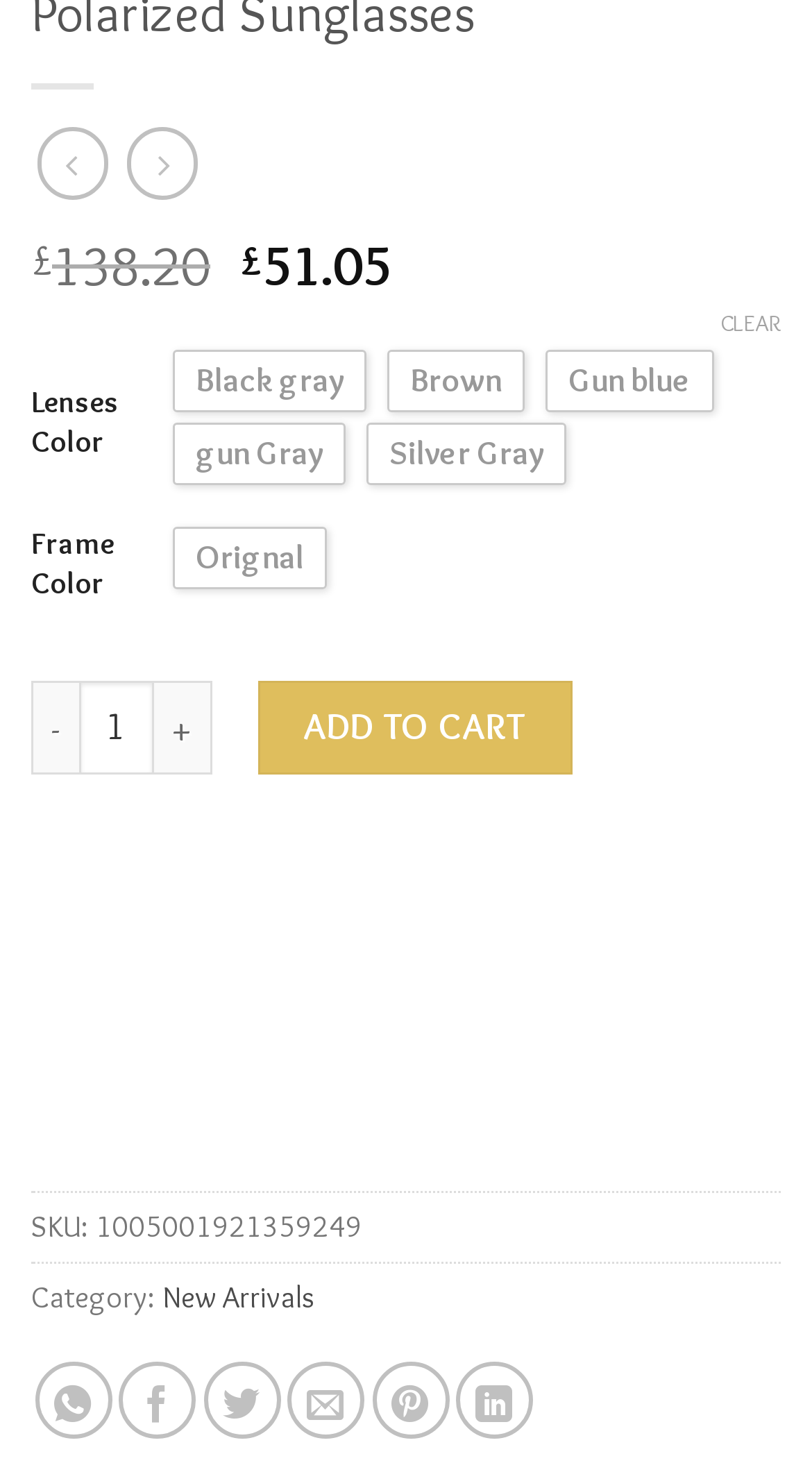Locate the bounding box coordinates of the element you need to click to accomplish the task described by this instruction: "Share on WhatsApp".

[0.043, 0.931, 0.138, 0.984]